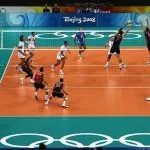Give a succinct answer to this question in a single word or phrase: 
What is the event depicted in the image?

Volleyball match